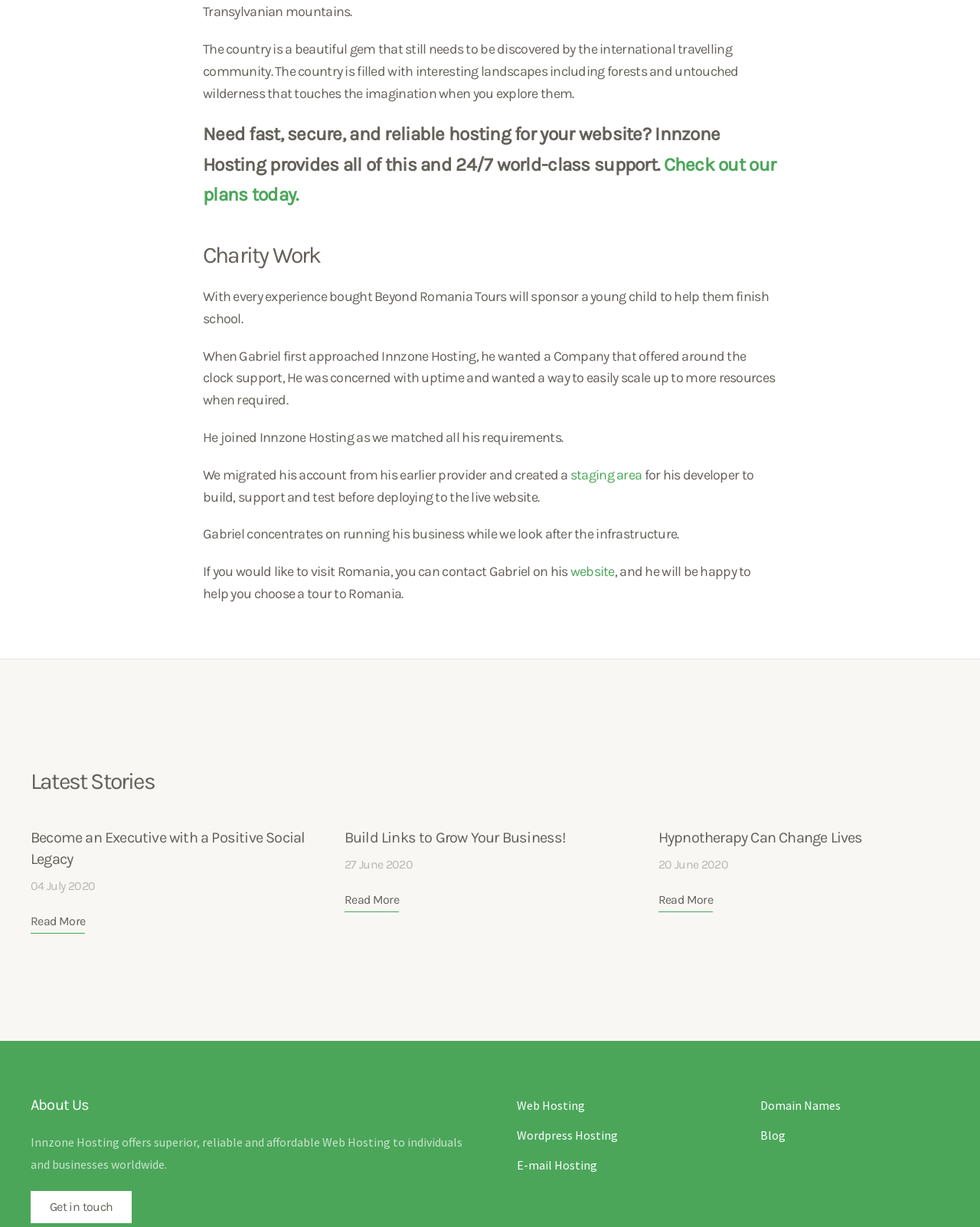Analyze the image and answer the question with as much detail as possible: 
What is the main topic of the webpage?

Based on the content of the webpage, it appears to be promoting Innzone Hosting, a web hosting company, and discussing its features and benefits. The presence of links to 'Web Hosting', 'Wordpress Hosting', and 'E-mail Hosting' further supports this conclusion.